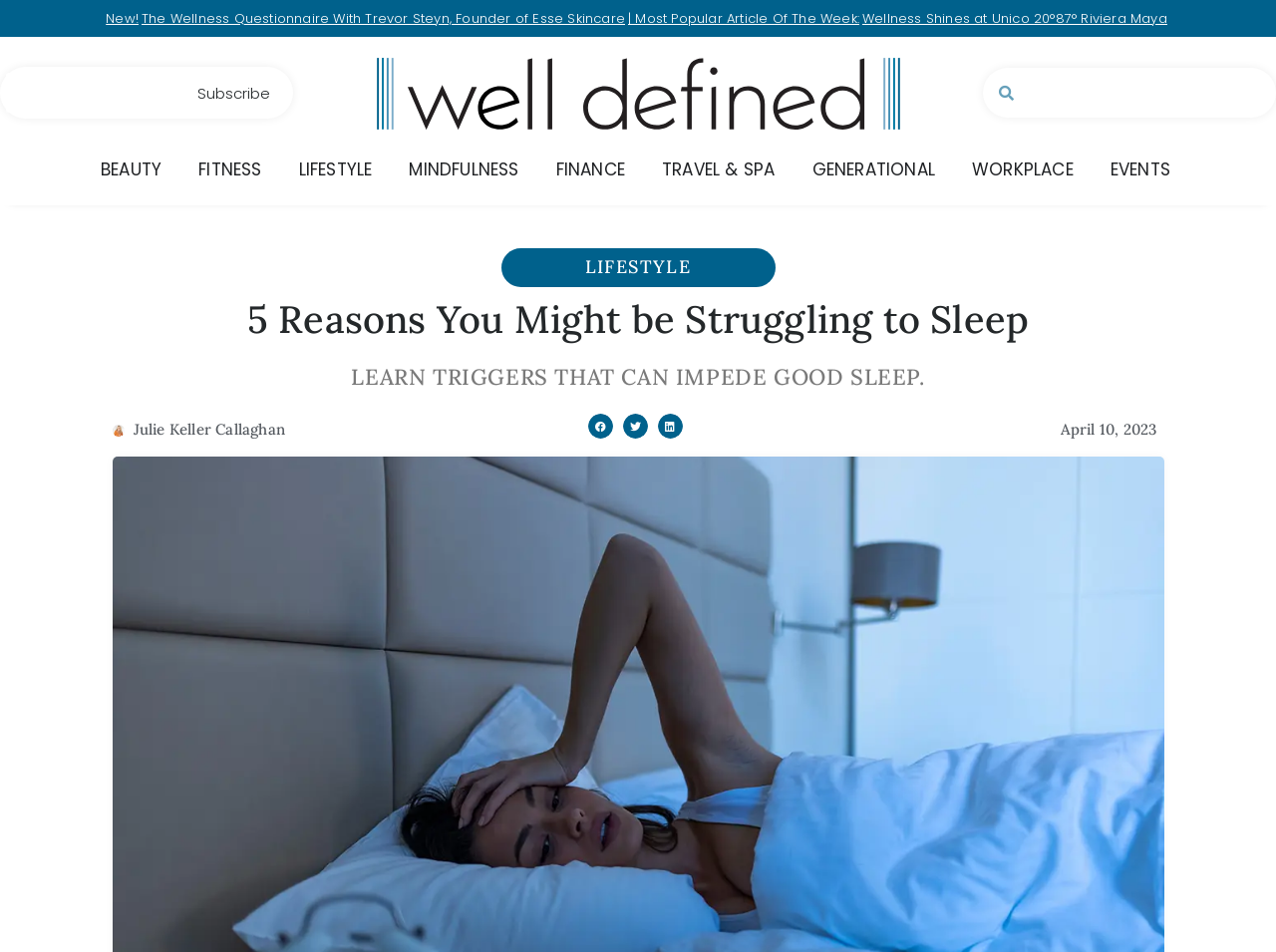Describe all significant elements and features of the webpage.

This webpage appears to be an article from a wellness-focused website. At the top, there is a heading that reads "New!" followed by a link to an article titled "The Wellness Questionnaire With Trevor Steyn, Founder of Esse Skincare". Below this, there is another heading that says "| Most Popular Article Of The Week:" followed by a link to an article titled "Wellness Shines at Unico 20°87° Riviera Maya".

On the left side of the page, there is a navigation menu labeled "Menu" with various categories such as "BEAUTY", "FITNESS", "LIFESTYLE", and more. Below the navigation menu, there is a search bar and a textbox to input an email address, accompanied by a "Subscribe" button.

The main content of the page is an article titled "5 Reasons You Might be Struggling to Sleep", which is divided into sections. The article begins with a brief introduction that reads "LEARN TRIGGERS THAT CAN IMPEDE GOOD SLEEP." Below this, there is a figure, likely an image, followed by a heading that reads "Julie Keller Callaghan" with a link to her profile.

The article continues with the main content, which is not explicitly stated in the accessibility tree. However, there are social media sharing buttons at the bottom of the page, allowing users to share the article on Facebook, Twitter, and LinkedIn. Finally, there is a link to the article's publication date, "April 10, 2023".